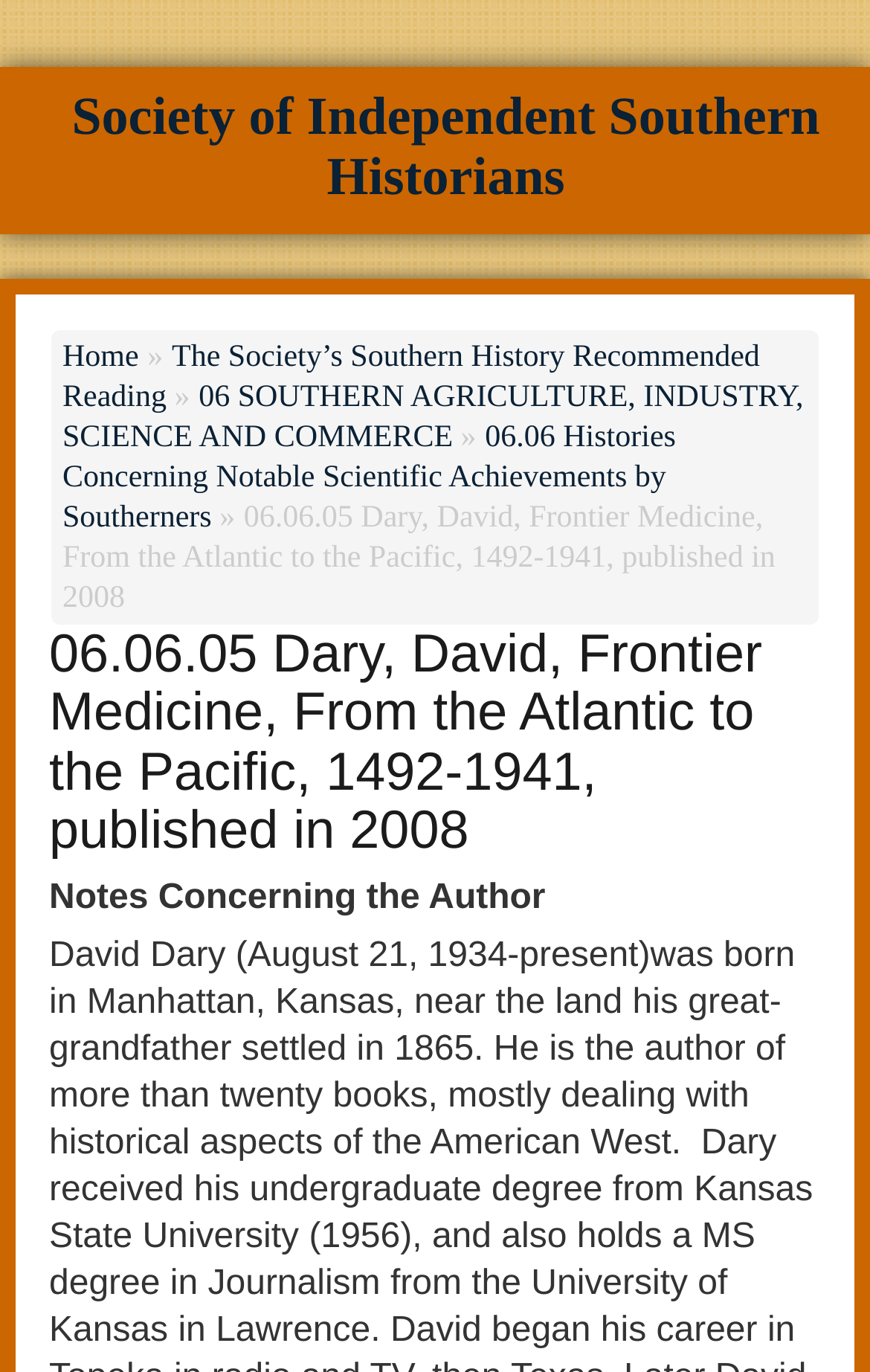What is the topic of the link '06 SOUTHERN AGRICULTURE, INDUSTRY, SCIENCE AND COMMERCE'?
Give a detailed response to the question by analyzing the screenshot.

I found the answer by looking at the link with the text '06 SOUTHERN AGRICULTURE, INDUSTRY, SCIENCE AND COMMERCE' which suggests that the topic is about Southern Agriculture, Industry, Science and Commerce.